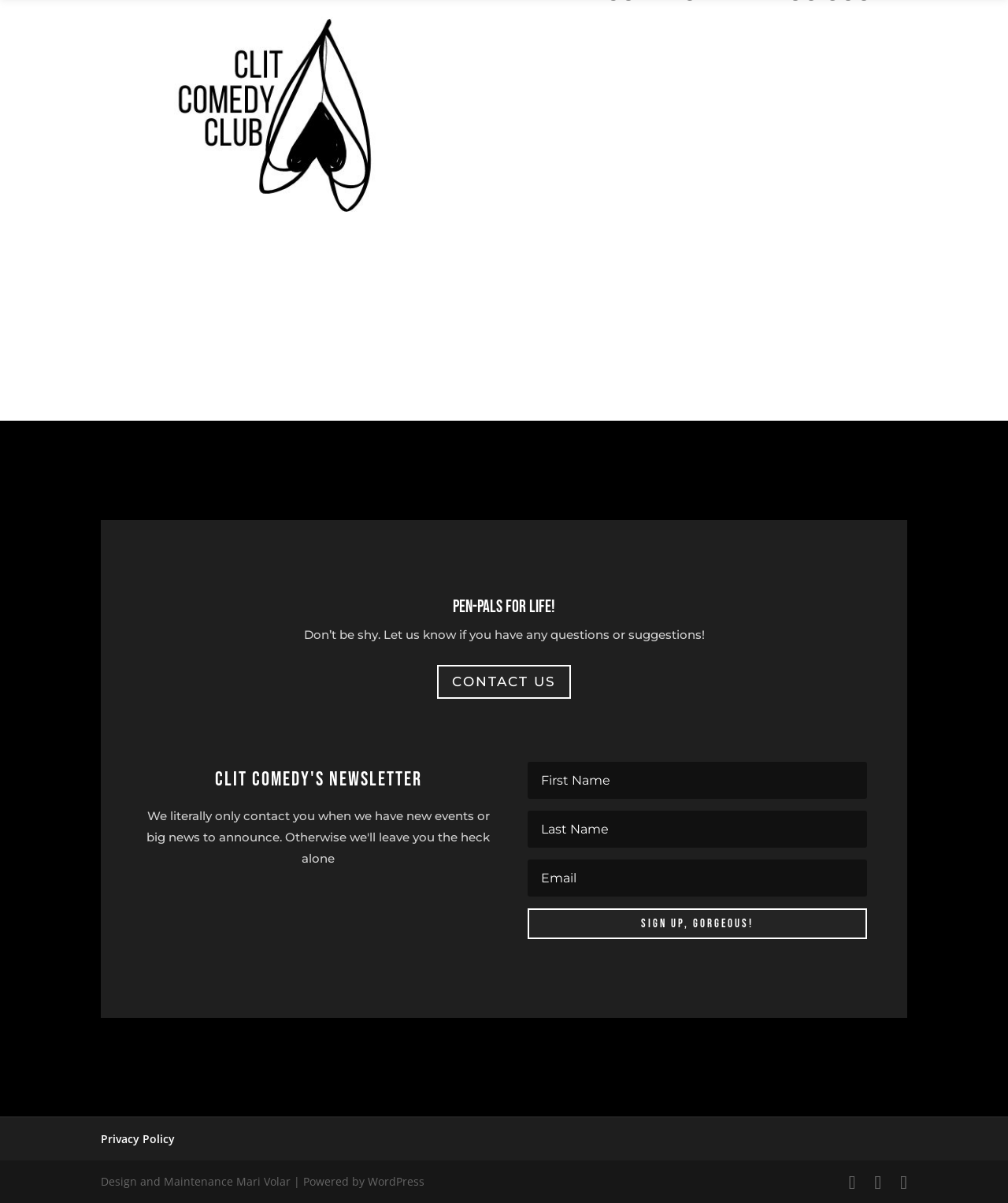What is the name of the comedic production?
Using the information from the image, give a concise answer in one word or a short phrase.

THE CLITORIS ACT